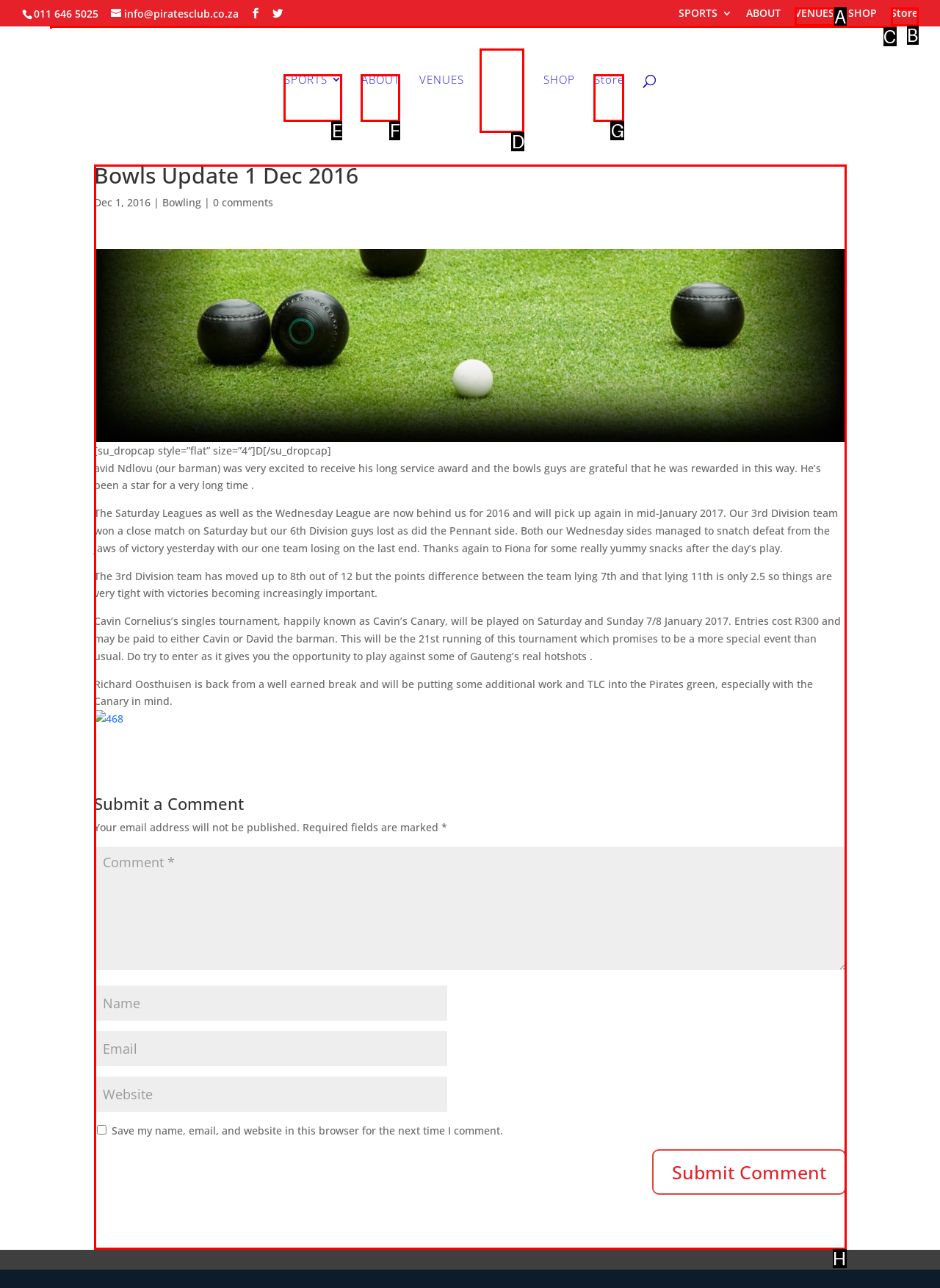Indicate the HTML element that should be clicked to perform the task: Read the Bowls Update 1 Dec 2016 article Reply with the letter corresponding to the chosen option.

H